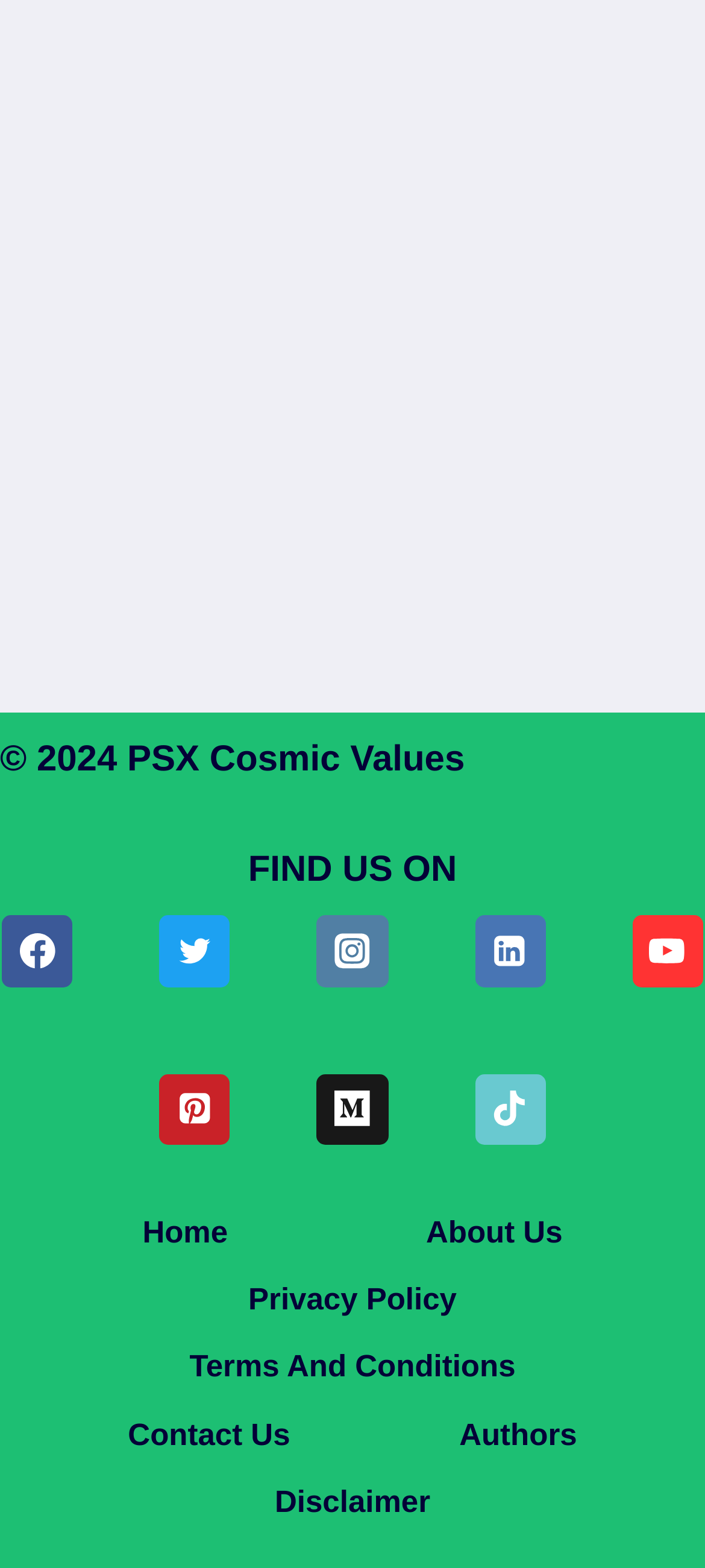Locate the bounding box coordinates of the element that needs to be clicked to carry out the instruction: "View our YouTube channel". The coordinates should be given as four float numbers ranging from 0 to 1, i.e., [left, top, right, bottom].

[0.897, 0.584, 0.997, 0.629]